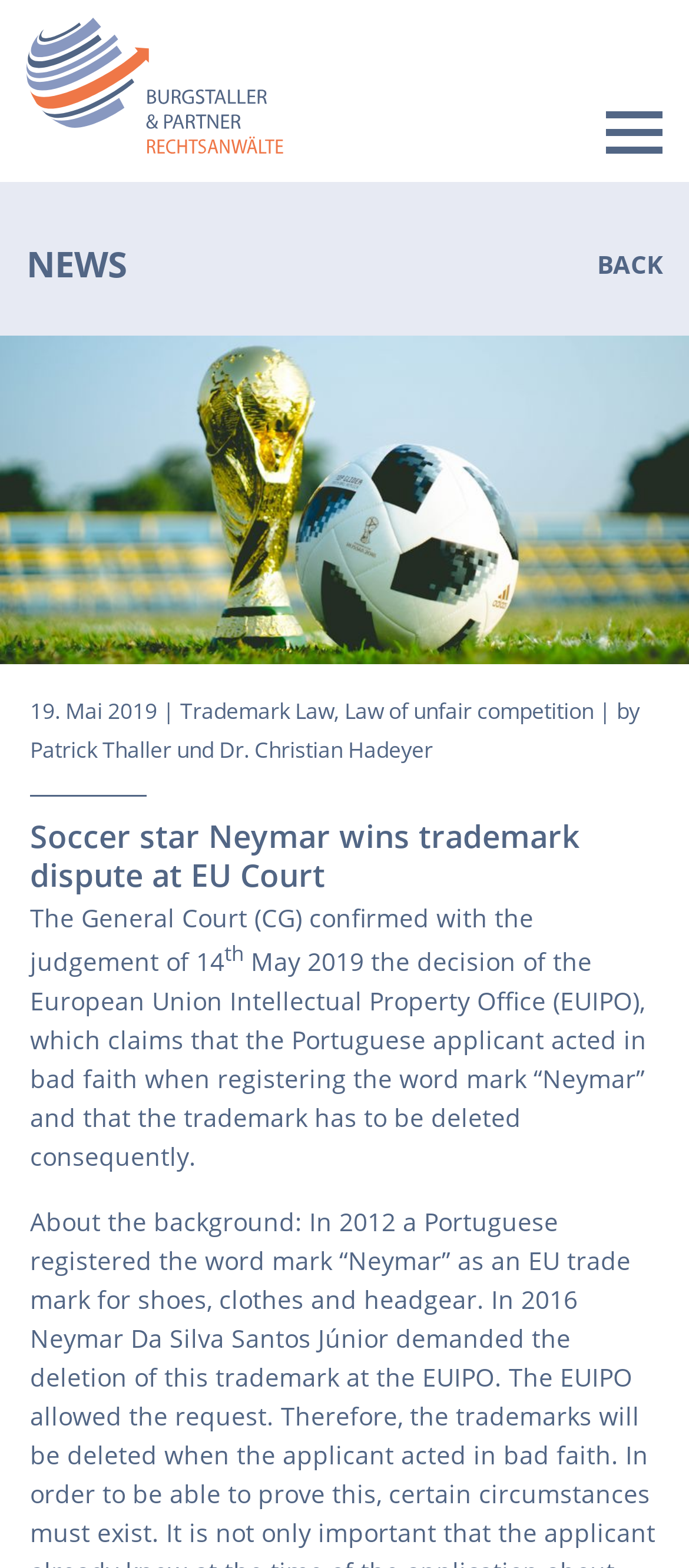Who are the authors of the article?
Please provide a comprehensive answer based on the contents of the image.

I found the authors of the article by looking at the static text element that says '| by Patrick Thaller und Dr. Christian Hadeyer' which is located below the main heading of the article.